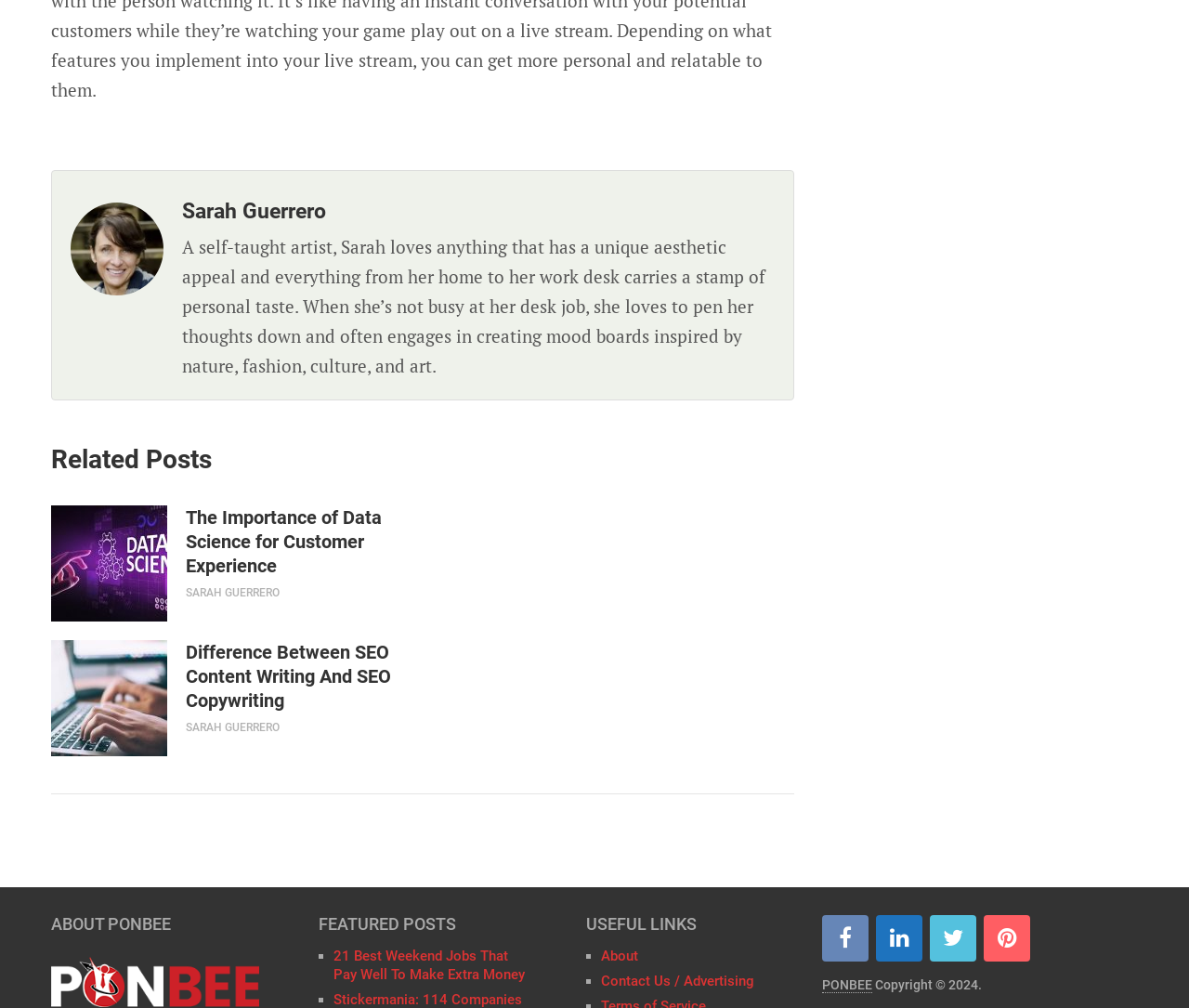Locate the bounding box of the UI element described in the following text: "Web Series".

None